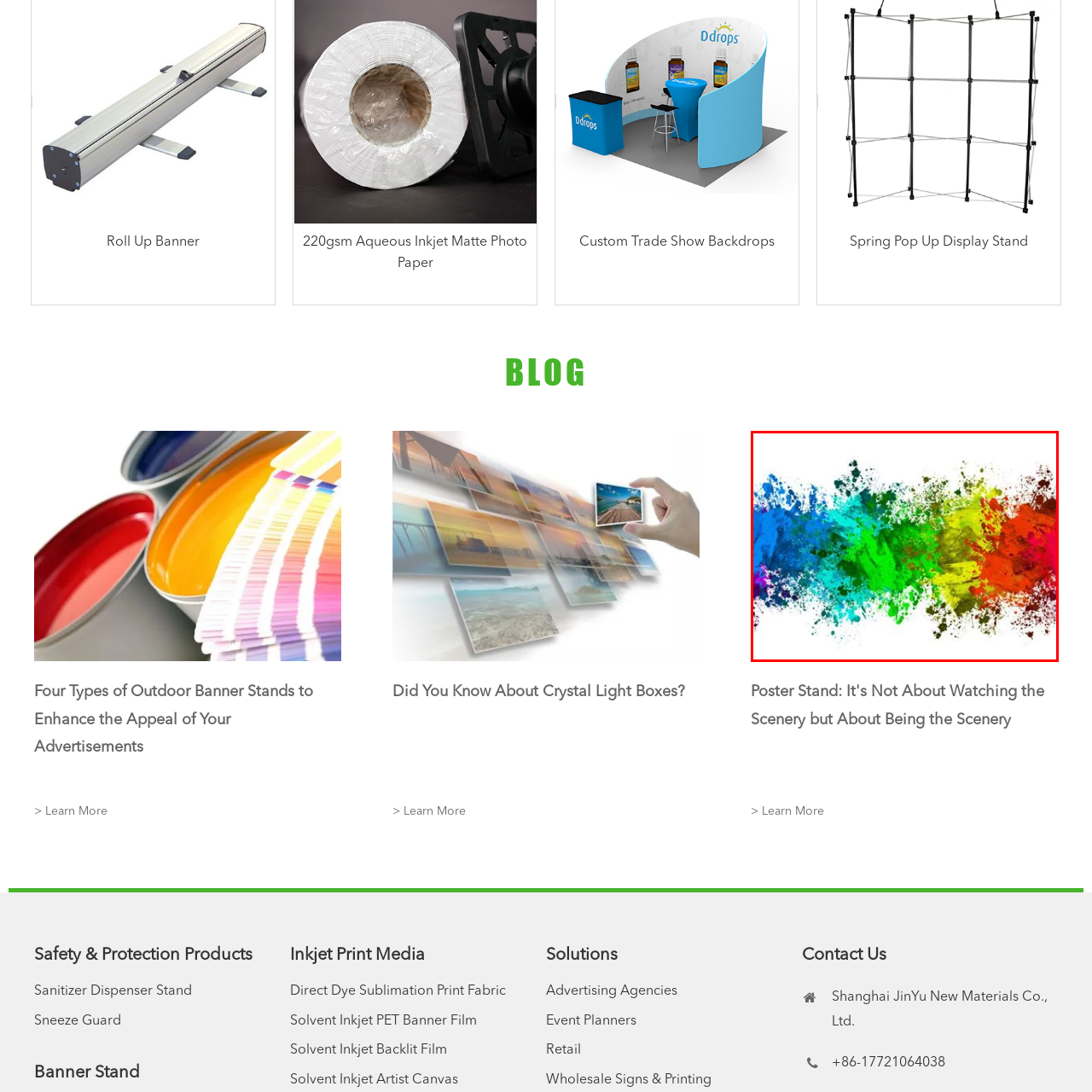Generate a detailed caption for the image contained in the red outlined area.

This vibrant image features a dynamic spectrum of colors, showcasing an explosion of paint splatters in a brilliant array that transitions smoothly from deep blue to bright red. The artistic depiction captures the essence of creativity and expression, reminiscent of a lively paint fight or an abstract art piece. Each color blends into the next, creating a visually appealing gradient that can symbolize diversity and artistic flair. This image serves as a perfect illustration for topics related to art, design, creativity, or promotional materials, emphasizing the colorful possibilities in various contexts.